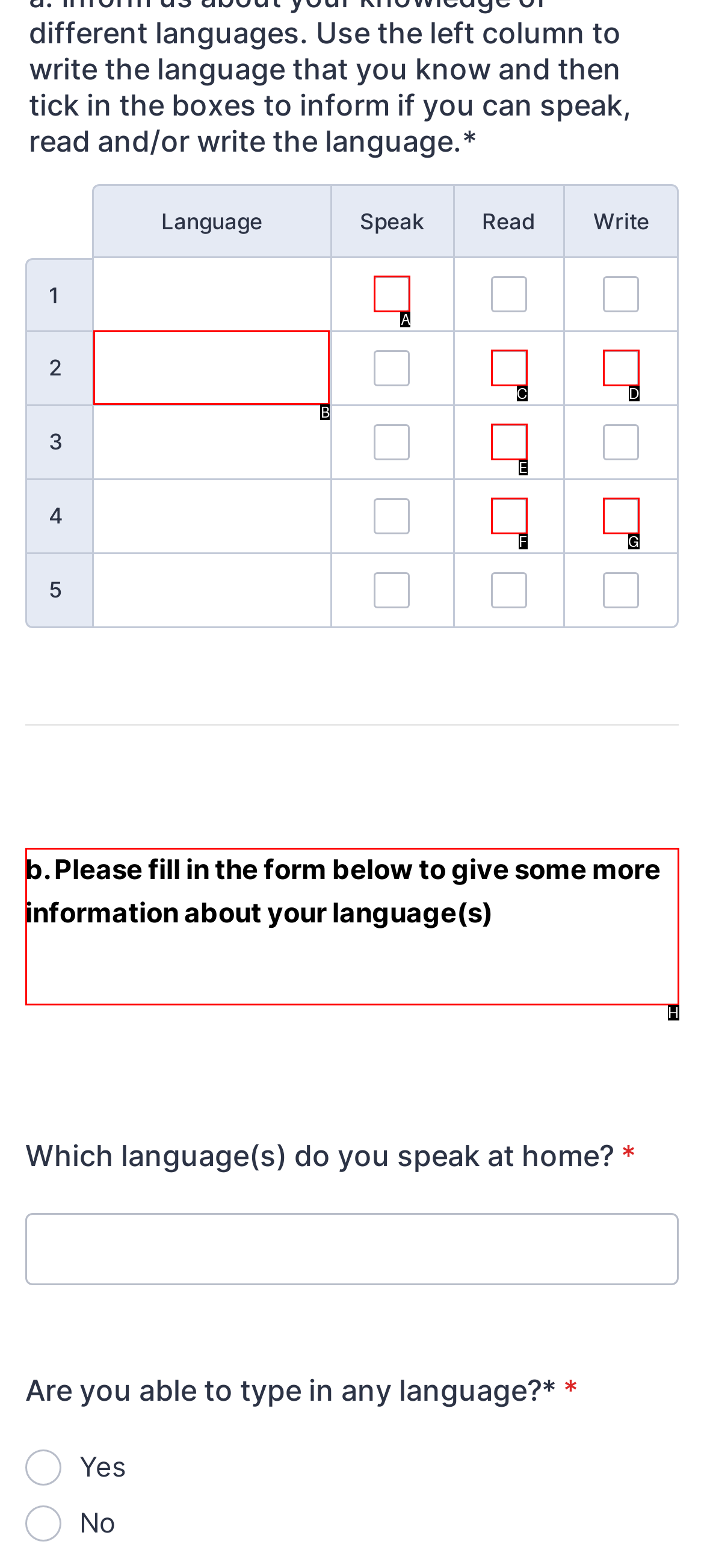Based on the choices marked in the screenshot, which letter represents the correct UI element to perform the task: Enter language 2?

B